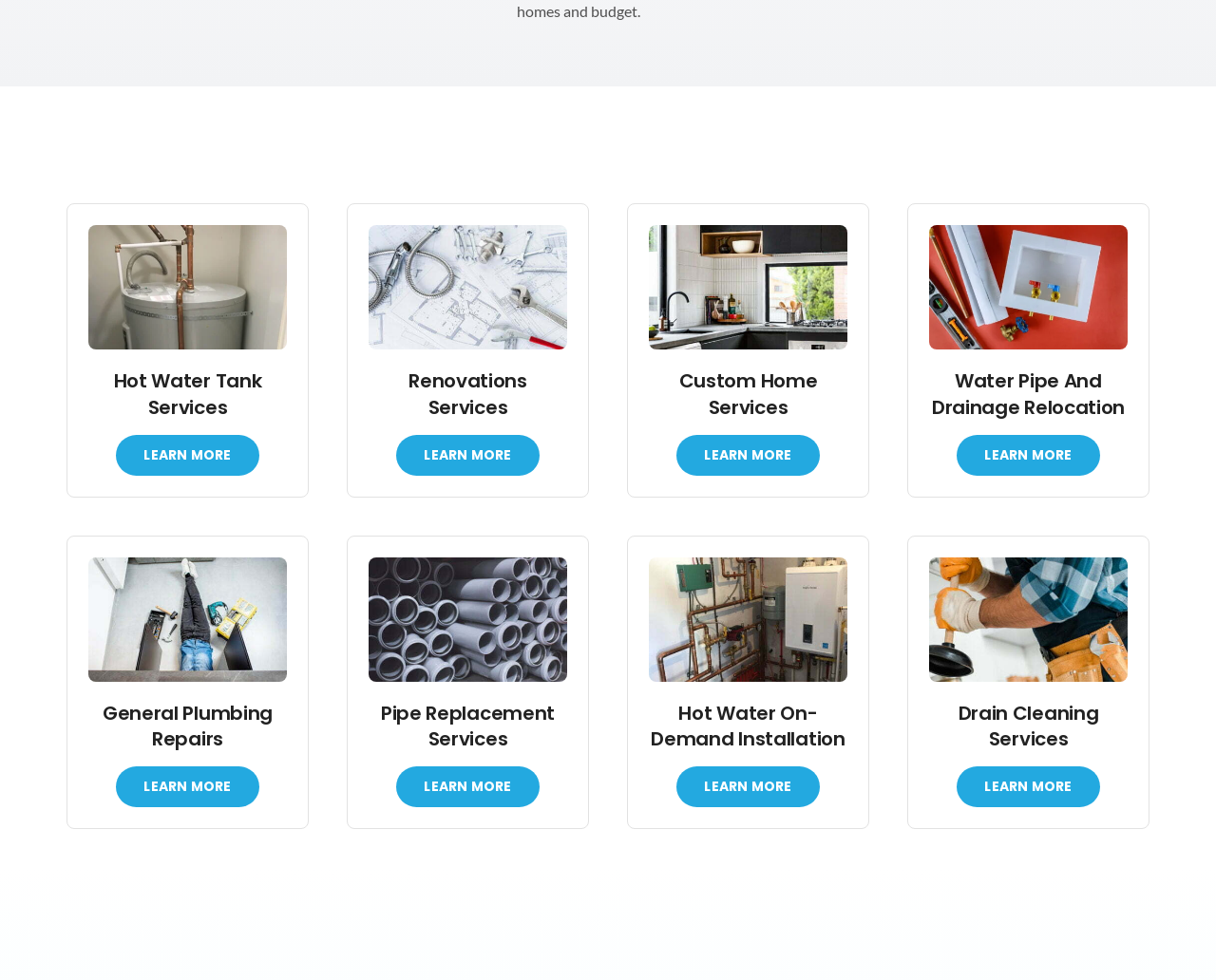Please find the bounding box coordinates of the element that you should click to achieve the following instruction: "Check out General Plumbing Repairs". The coordinates should be presented as four float numbers between 0 and 1: [left, top, right, bottom].

[0.096, 0.782, 0.213, 0.824]